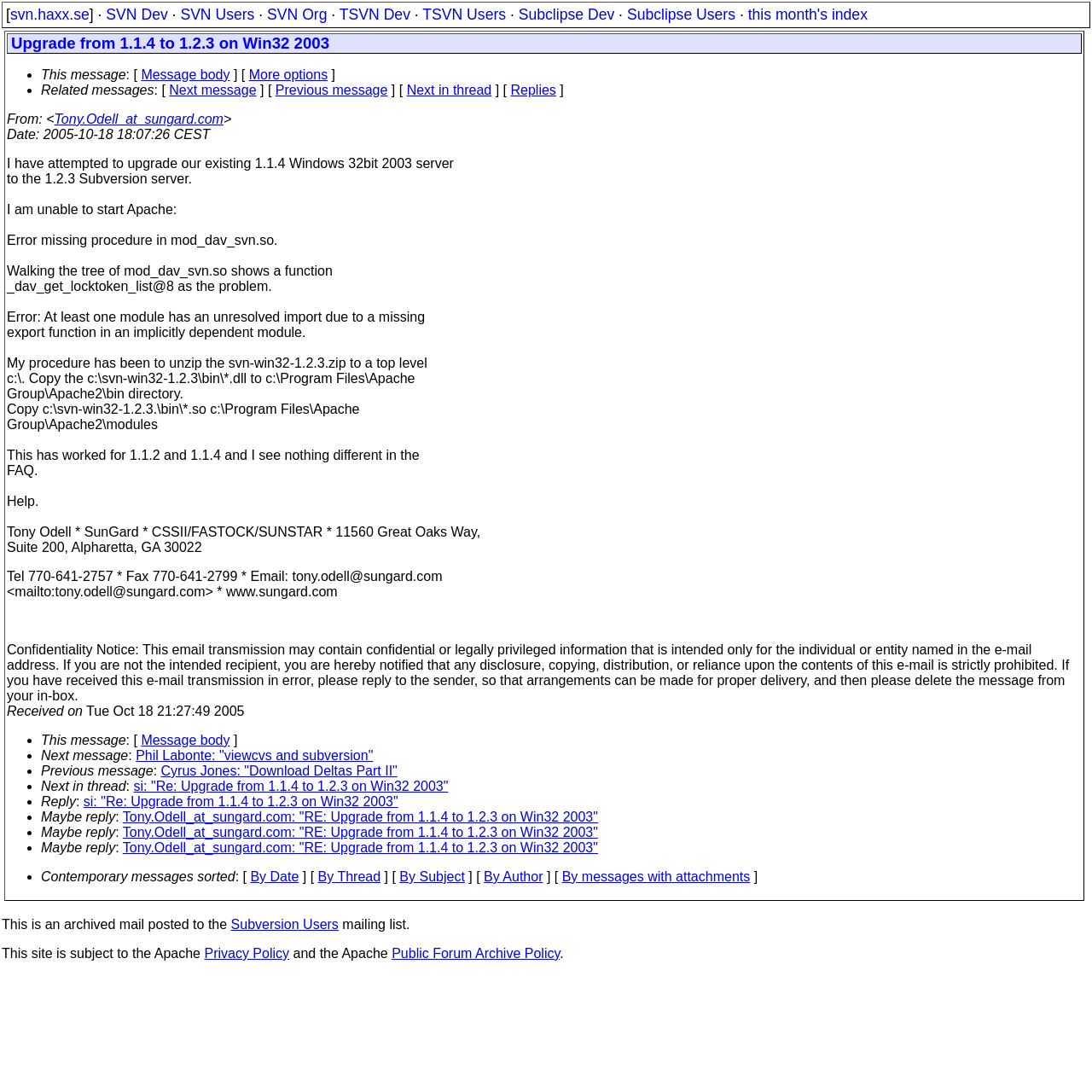Provide a short answer using a single word or phrase for the following question: 
What is the company of the email sender?

SunGard